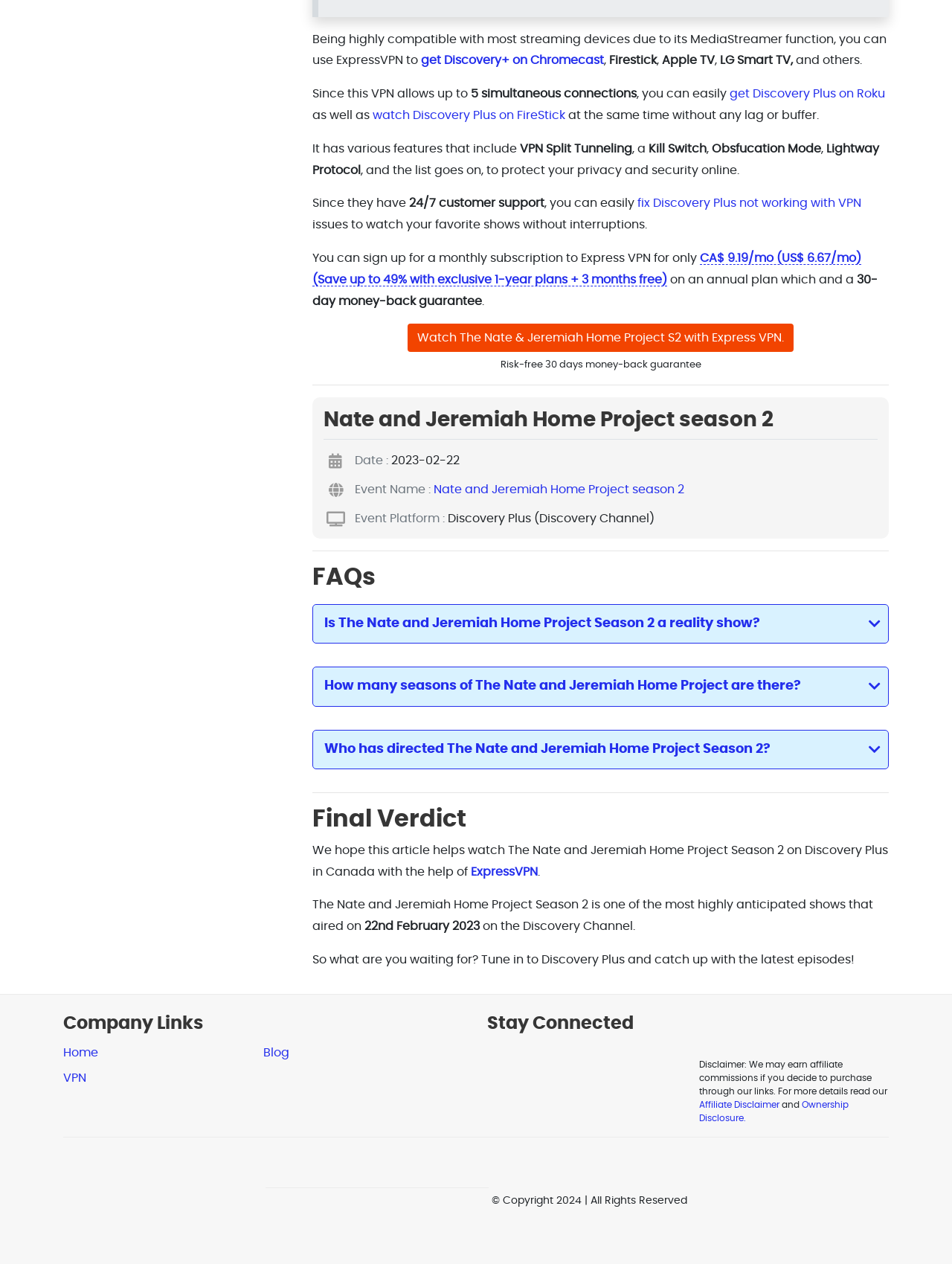Please identify the bounding box coordinates for the region that you need to click to follow this instruction: "watch Discovery Plus on FireStick".

[0.391, 0.087, 0.594, 0.096]